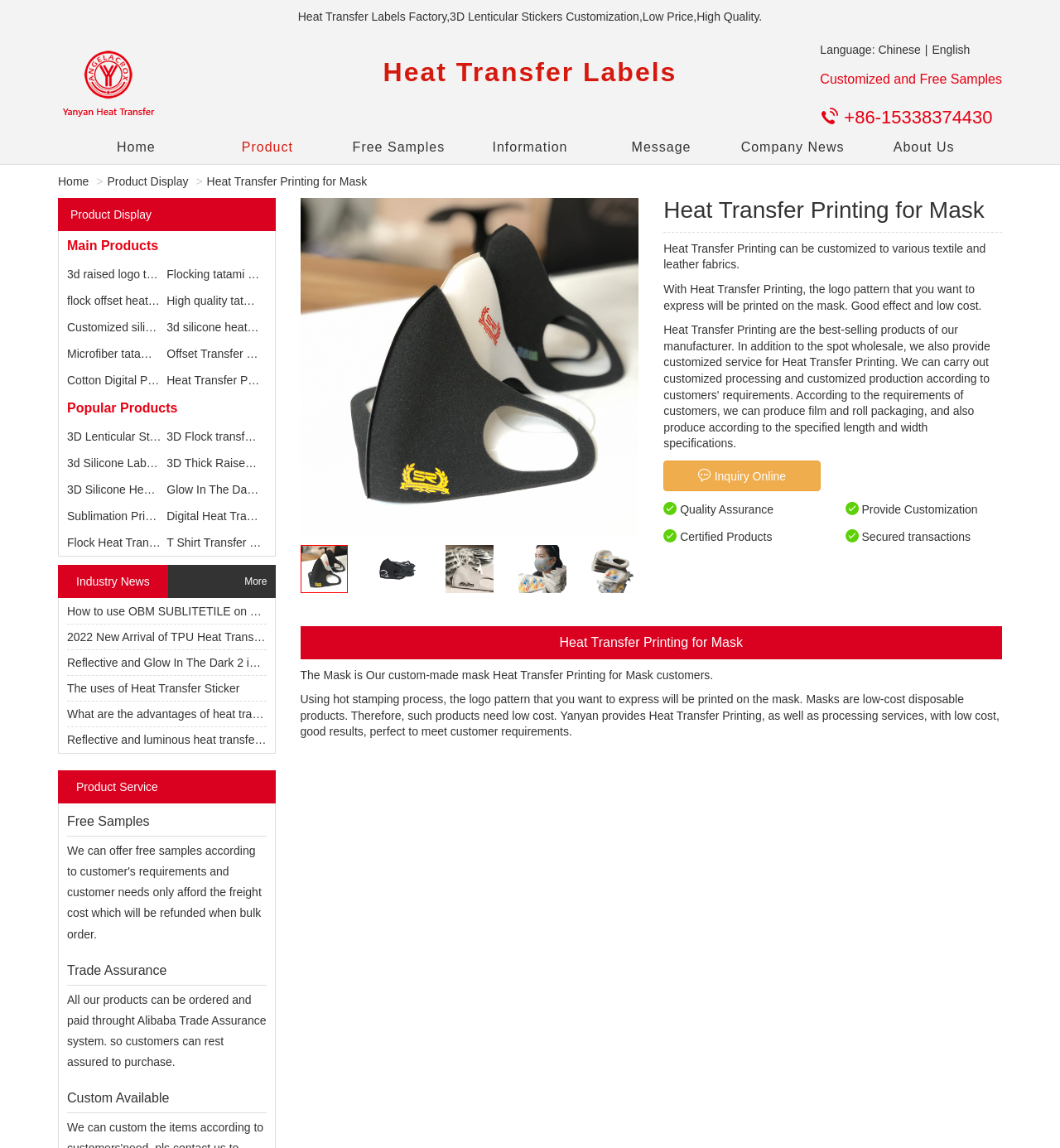Determine the bounding box coordinates of the clickable element to complete this instruction: "Learn more about the '3D Lenticular Sticker / lens sticker' product". Provide the coordinates in the format of four float numbers between 0 and 1, [left, top, right, bottom].

[0.063, 0.374, 0.228, 0.386]